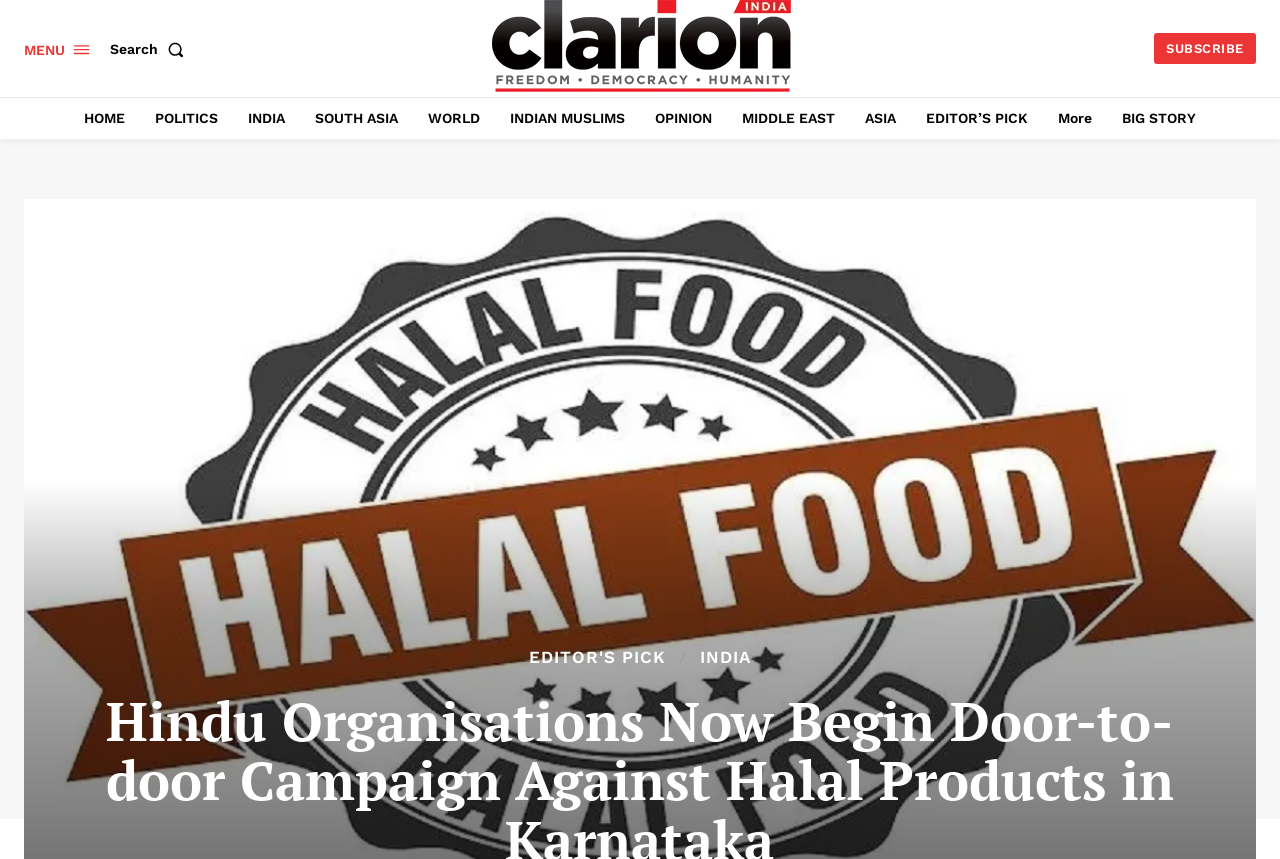Provide the bounding box coordinates of the HTML element described as: "BIG STORY". The bounding box coordinates should be four float numbers between 0 and 1, i.e., [left, top, right, bottom].

[0.869, 0.113, 0.942, 0.162]